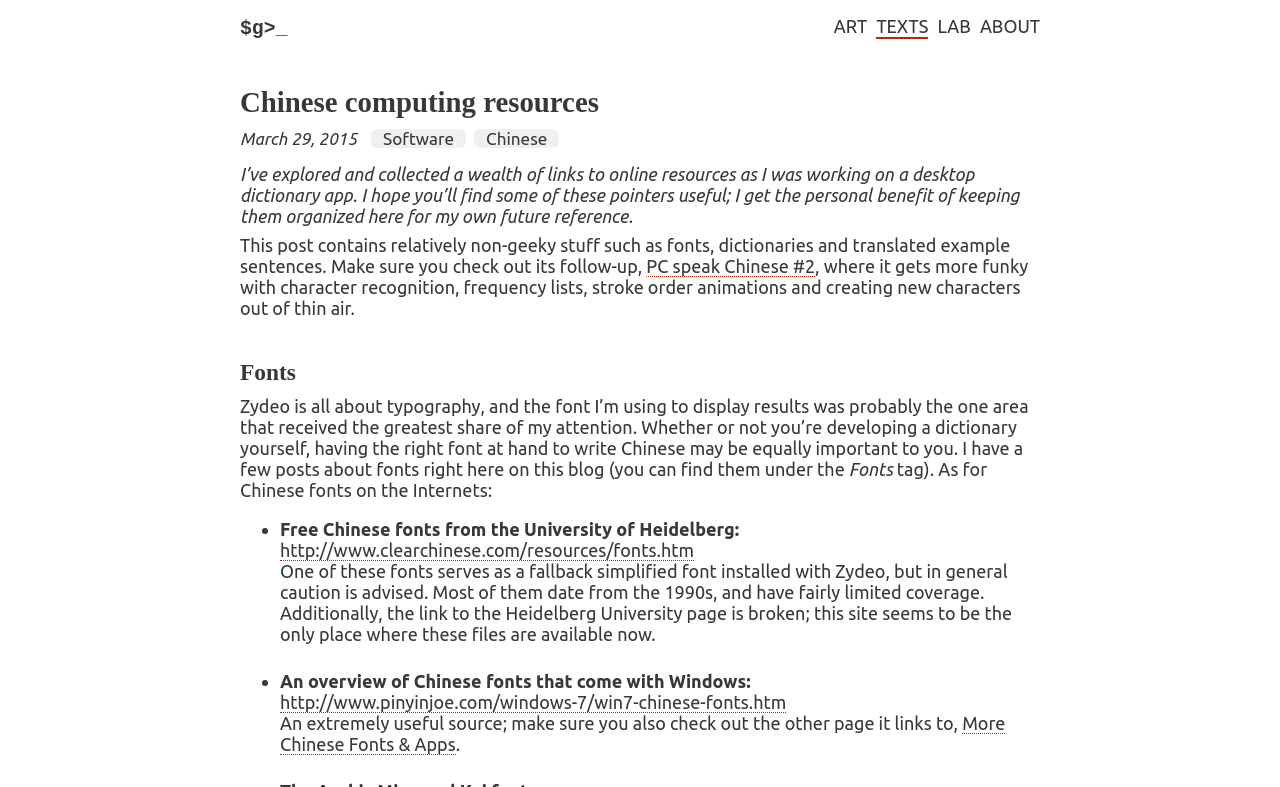Given the description PC speak Chinese #2, predict the bounding box coordinates of the UI element. Ensure the coordinates are in the format (top-left x, top-left y, bottom-right x, bottom-right y) and all values are between 0 and 1.

[0.505, 0.327, 0.637, 0.353]